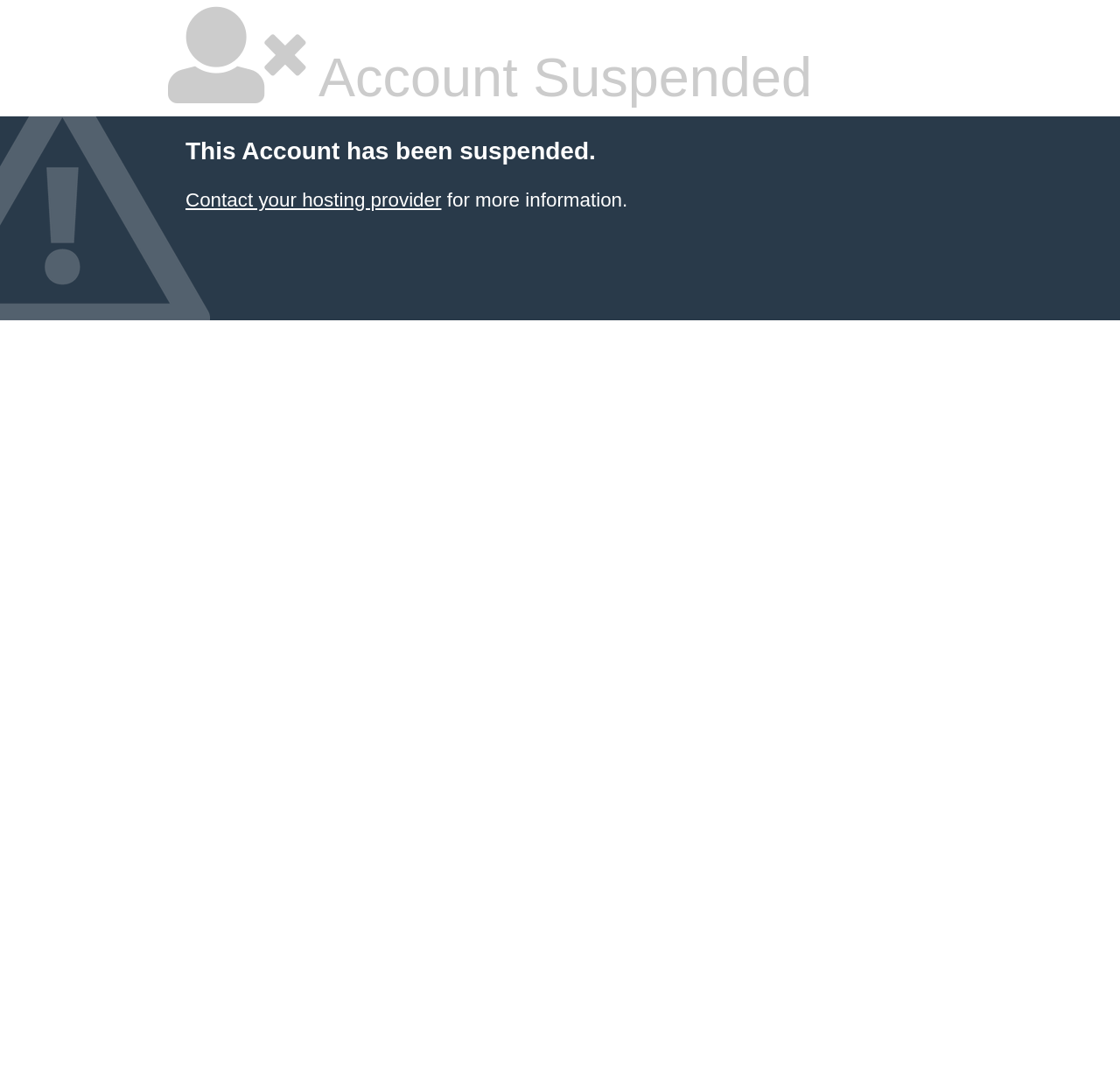Locate the bounding box of the UI element defined by this description: "Contact your hosting provider". The coordinates should be given as four float numbers between 0 and 1, formatted as [left, top, right, bottom].

[0.166, 0.176, 0.394, 0.197]